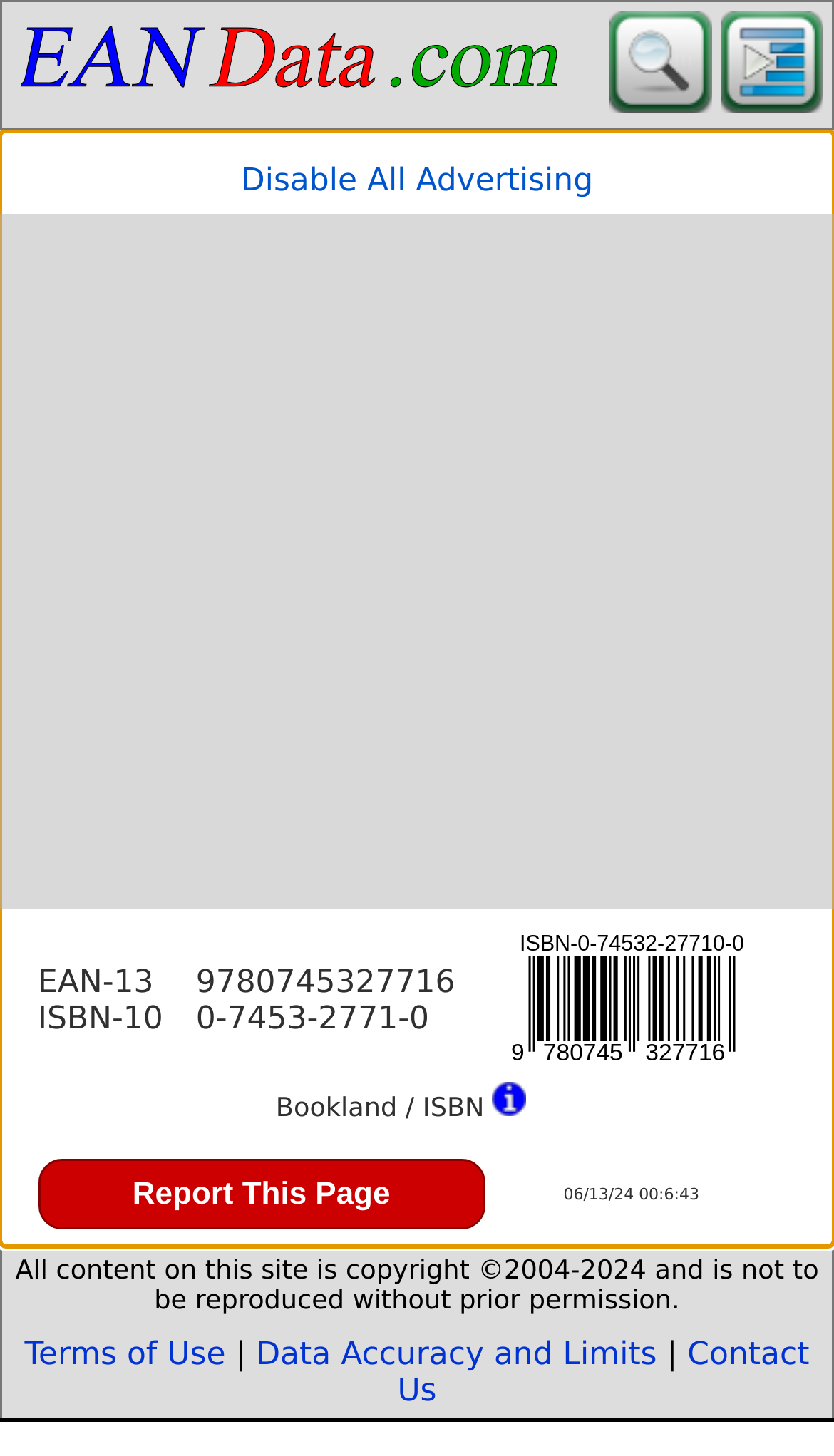Please find the bounding box coordinates of the element that needs to be clicked to perform the following instruction: "Report This Page". The bounding box coordinates should be four float numbers between 0 and 1, represented as [left, top, right, bottom].

[0.045, 0.796, 0.581, 0.844]